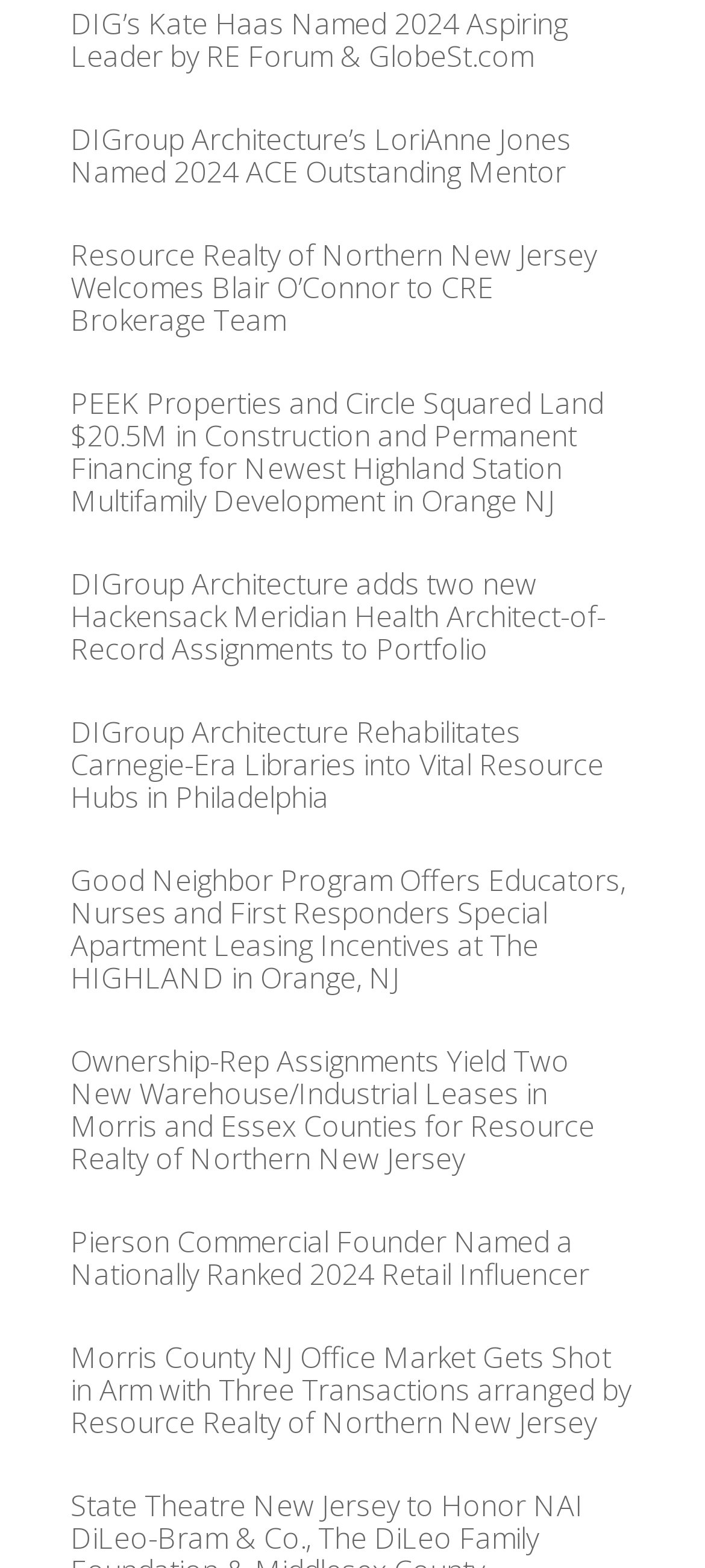Please examine the image and provide a detailed answer to the question: What is the vertical position of the link 'Resource Realty of Northern New Jersey Welcomes Blair O’Connor to CRE Brokerage Team'?

By comparing the y1 and y2 coordinates of the link 'Resource Realty of Northern New Jersey Welcomes Blair O’Connor to CRE Brokerage Team' with the other links, I determined that it is located above the middle of the webpage.